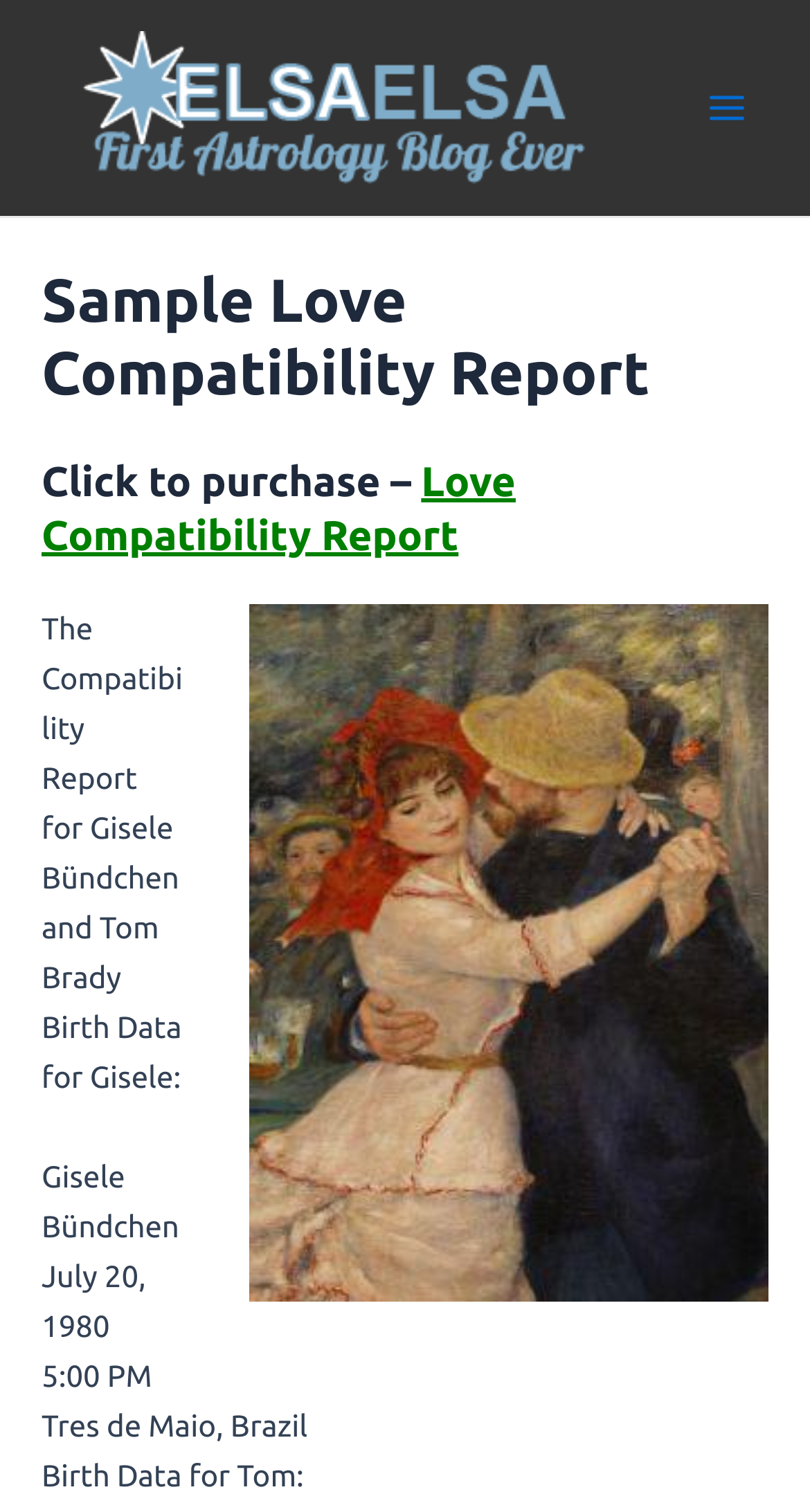Give a one-word or phrase response to the following question: What is the purpose of the 'Main Menu' button?

To navigate the website